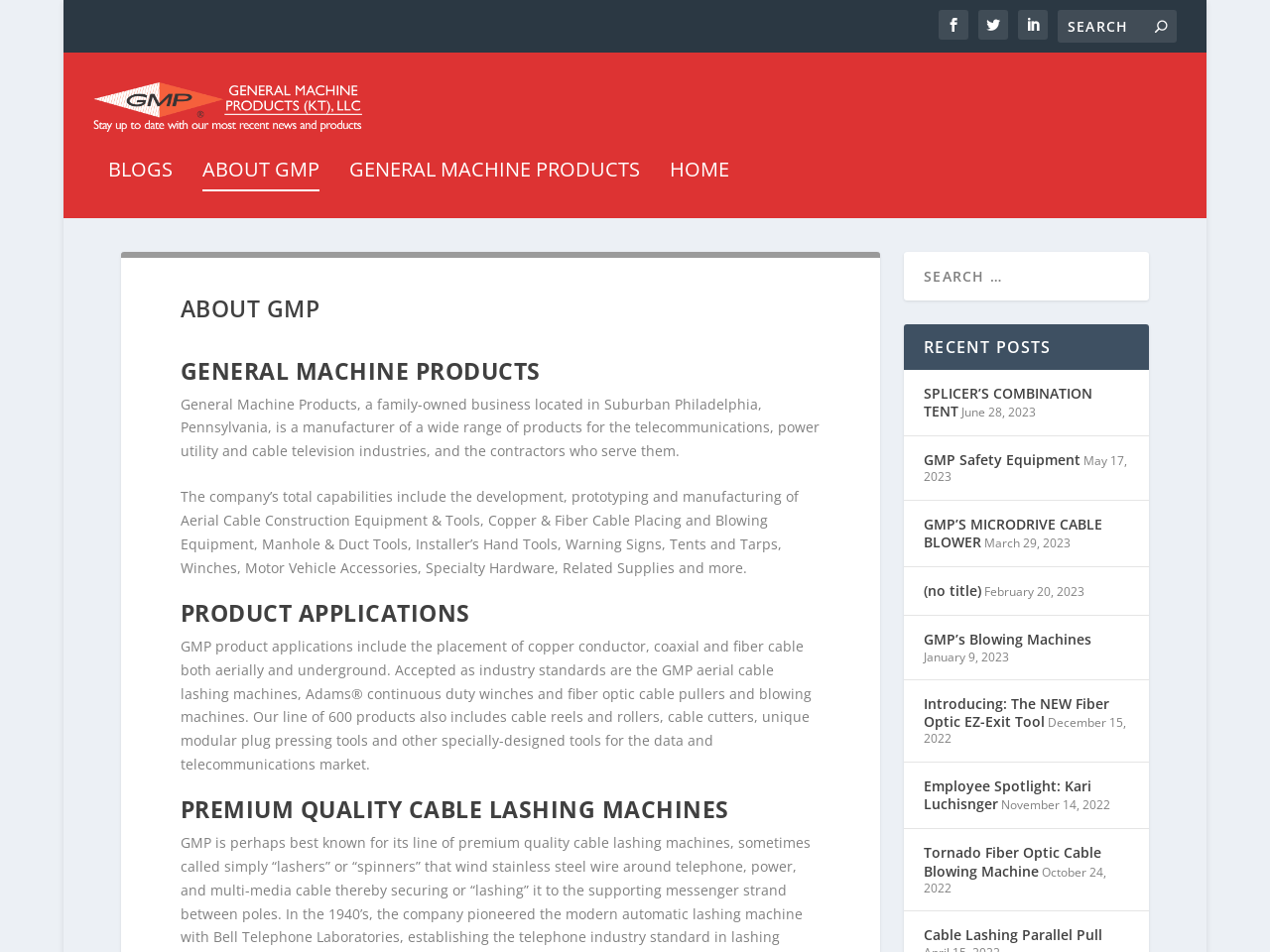What is the company's total capability? Refer to the image and provide a one-word or short phrase answer.

Development, prototyping, and manufacturing